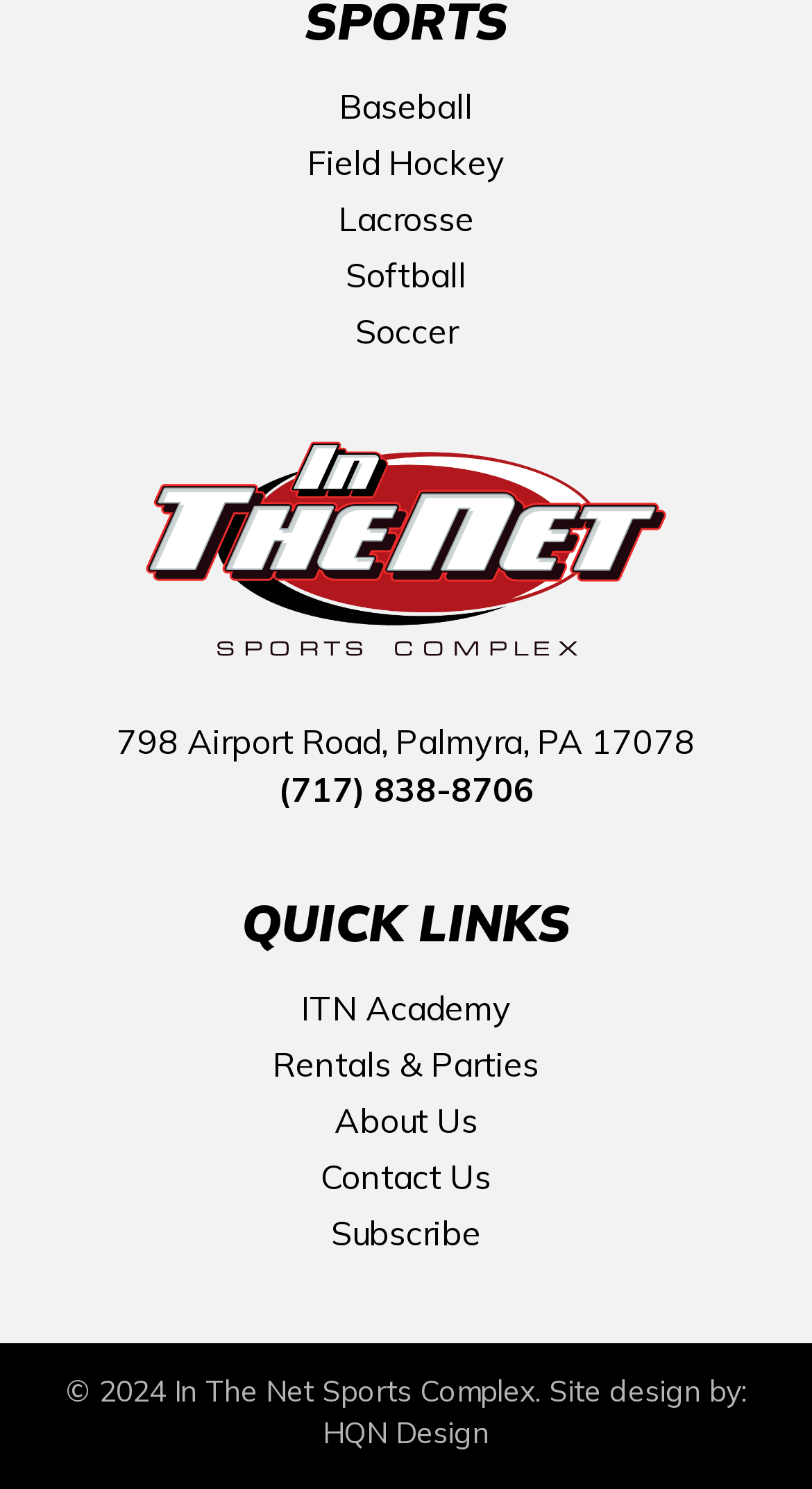How many sports are listed in the first footer menu?
Answer the question with a thorough and detailed explanation.

I counted the number of link elements under the first navigation element with the description 'Footer Menu' and found 5 links: 'Baseball', 'Field Hockey', 'Lacrosse', 'Softball', and 'Soccer'.